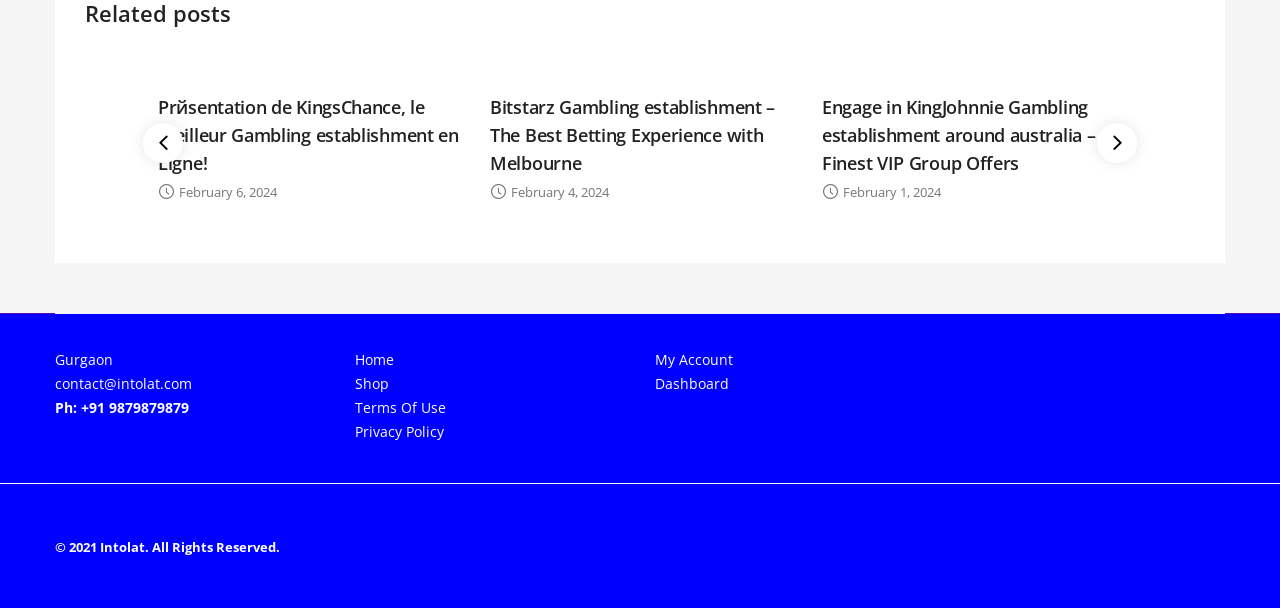Specify the bounding box coordinates of the area to click in order to follow the given instruction: "Click the Home link."

None